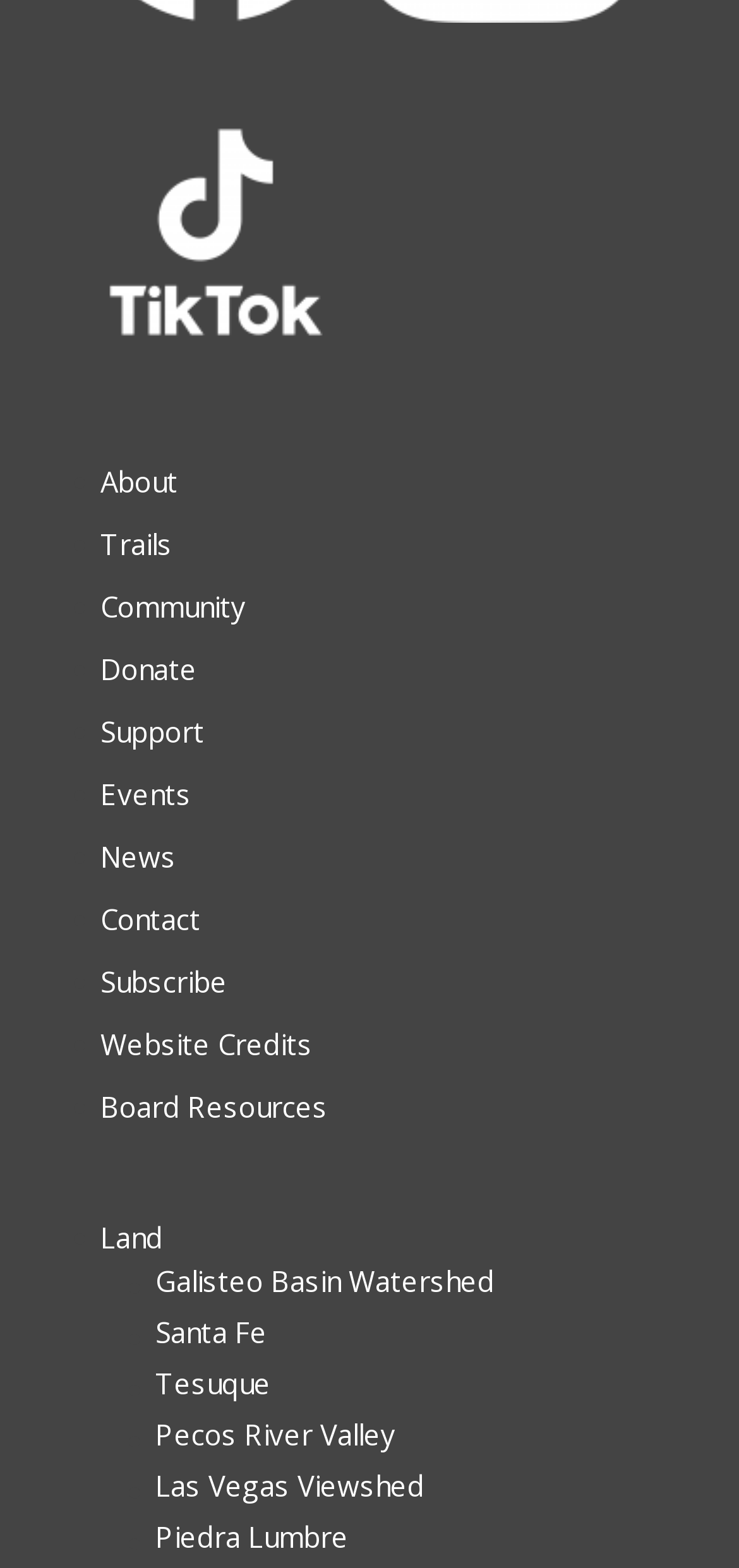What is the last link in the top navigation menu?
Please answer using one word or phrase, based on the screenshot.

Board Resources